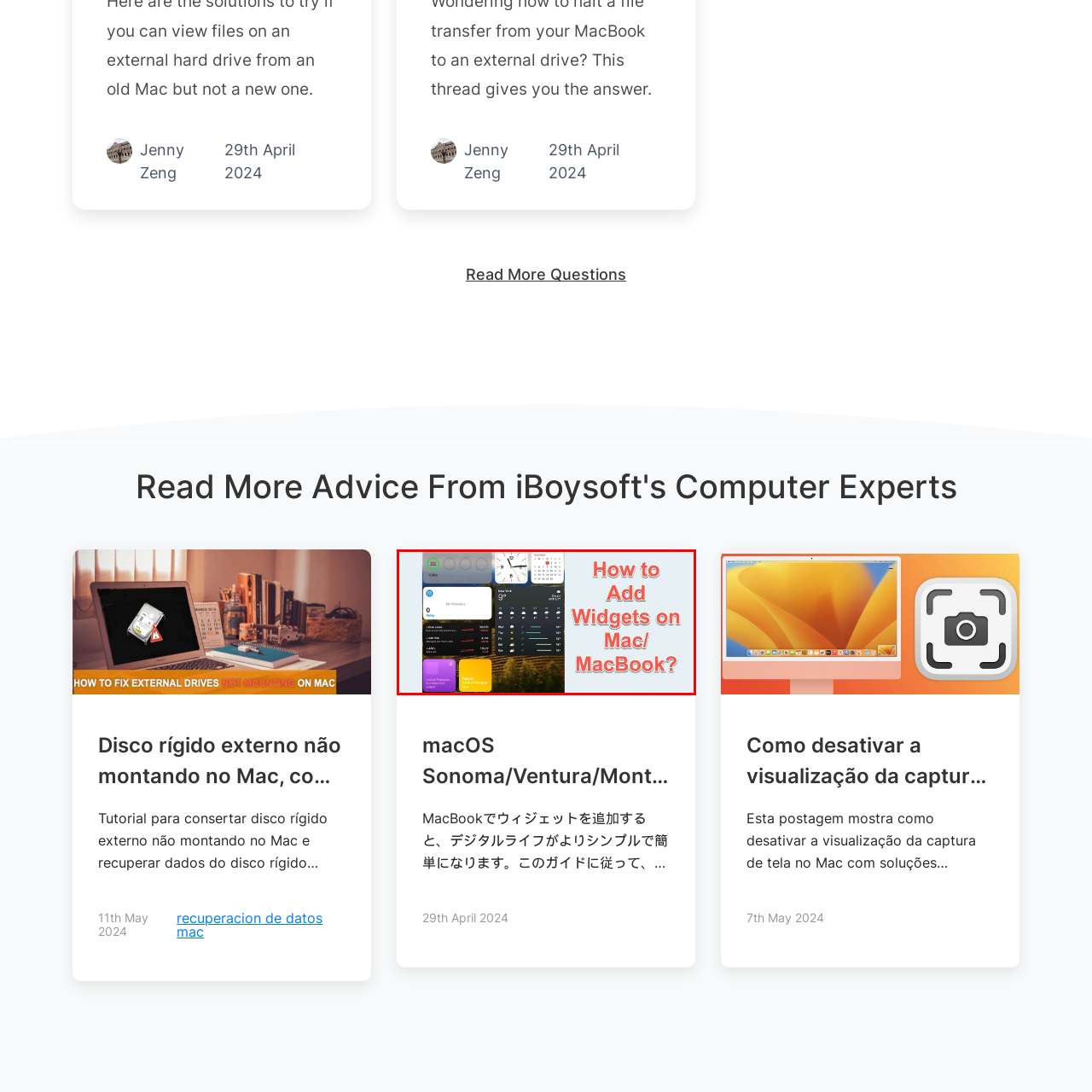Offer an in-depth description of the image encased within the red bounding lines.

The image illustrates a digital display showcasing various widgets on a Mac or MacBook interface. Prominently featured is the question, "How to Add Widgets on Mac/MacBook?" in bold red text, indicating the instructional nature of the content. The layout displays several widgets, including a weather forecast, a calendar, a clock, and additional customizable features, suggesting a focus on enhancing user experience by personalizing the desktop environment. This visual guide aligns with the topic of adding widgets in macOS Sonoma, Ventura, and Monterey, aiming to simplify digital life through functional enhancements.